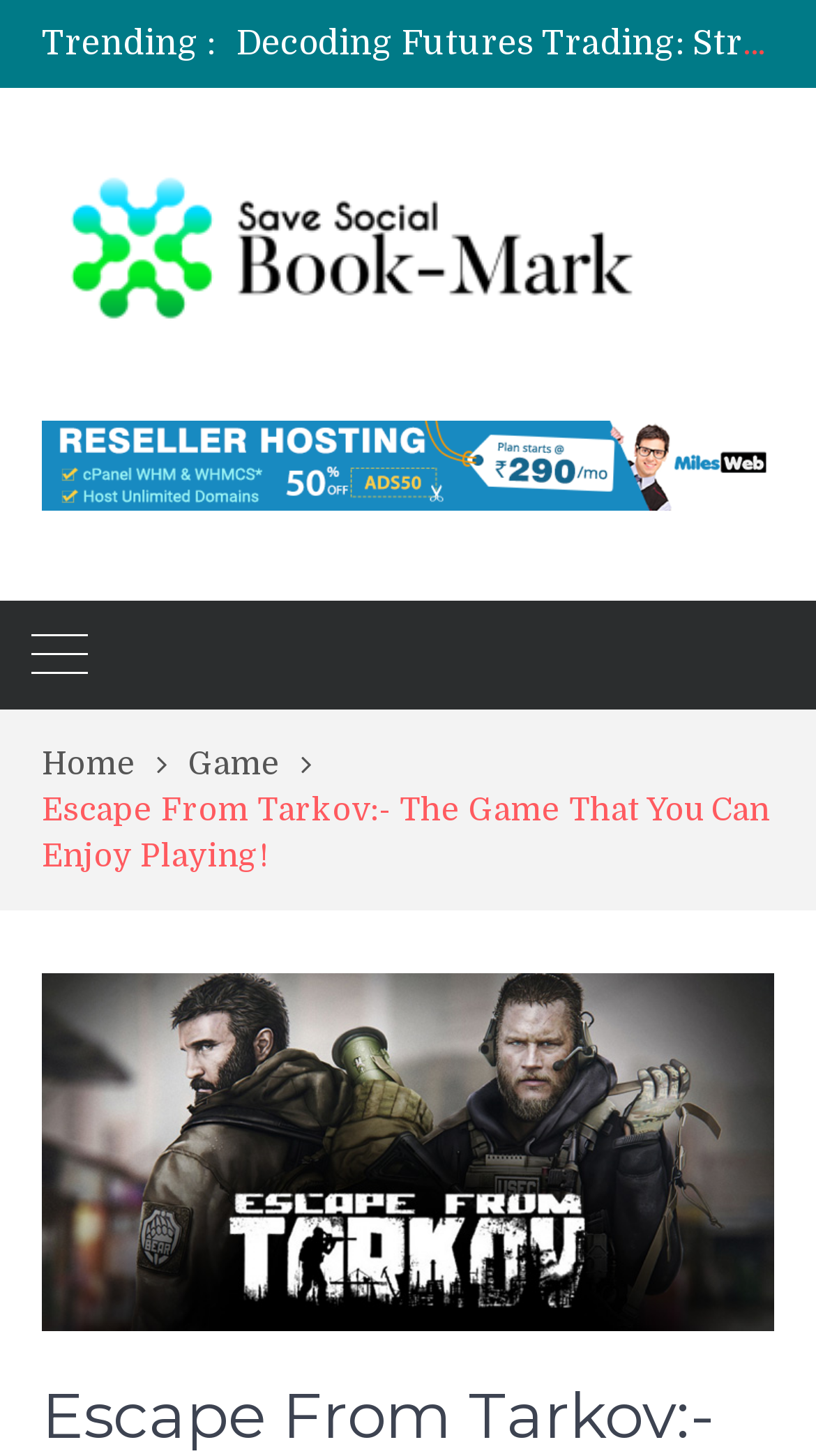Please find and report the primary heading text from the webpage.

Escape From Tarkov:- The Game That You Can Enjoy Playing!